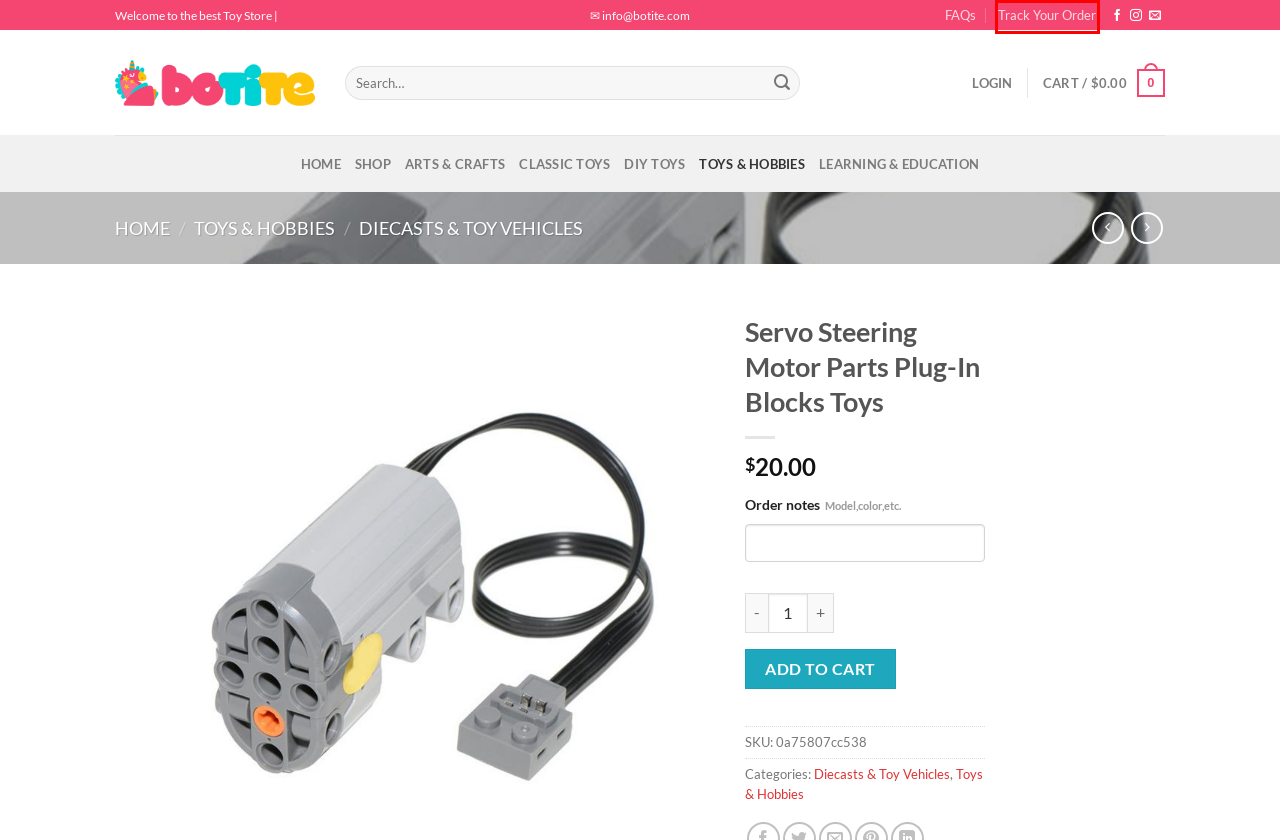Please examine the screenshot provided, which contains a red bounding box around a UI element. Select the webpage description that most accurately describes the new page displayed after clicking the highlighted element. Here are the candidates:
A. Cart - Botite
B. FAQs - Botite
C. My Account - Botite
D. Botite
E. 1:43 Anime Transformation Alloy Car Models Robot - Botite
F. Diecasts & Toy Vehicles Archives - Botite
G. Contact Us - Botite
H. Track Your Order - Botite

H